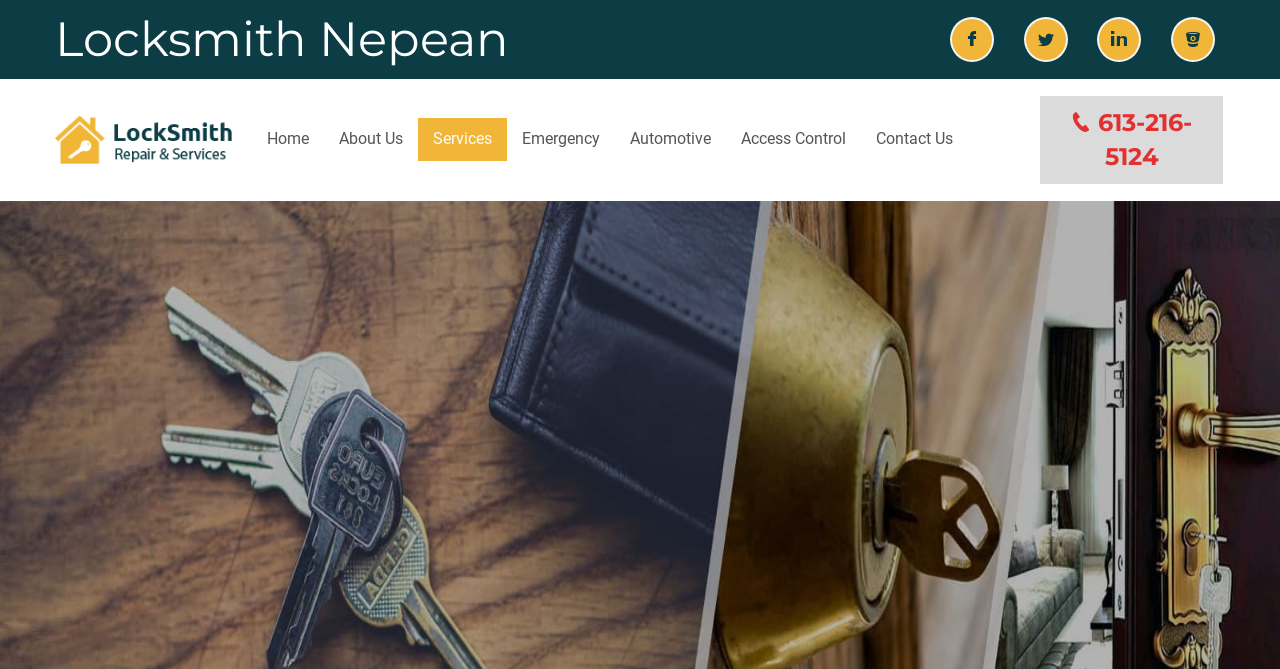Determine the bounding box coordinates of the clickable region to execute the instruction: "Click on the 'Home' link". The coordinates should be four float numbers between 0 and 1, denoted as [left, top, right, bottom].

[0.197, 0.177, 0.253, 0.241]